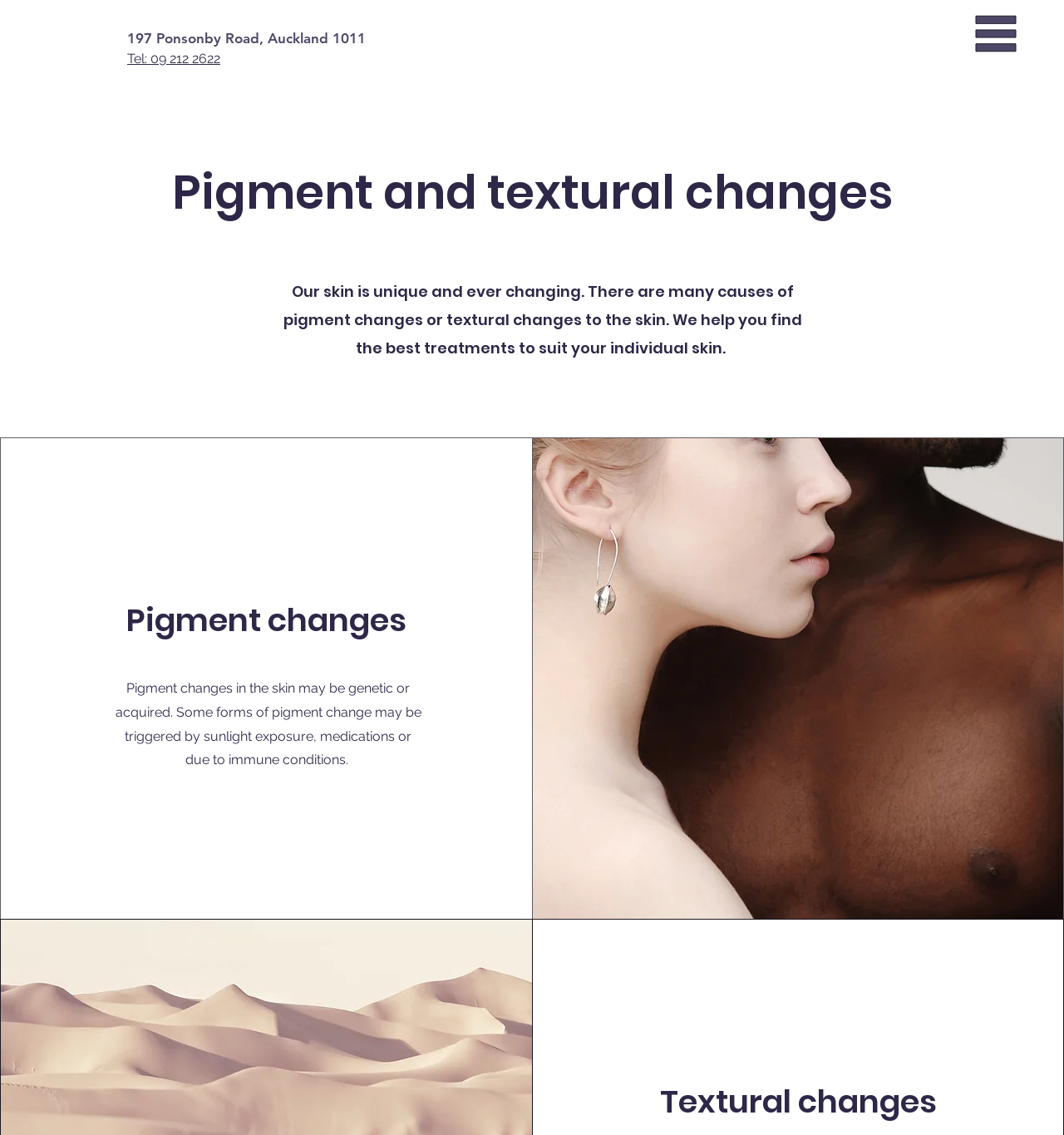Please extract and provide the main headline of the webpage.

Pigment and textural changes